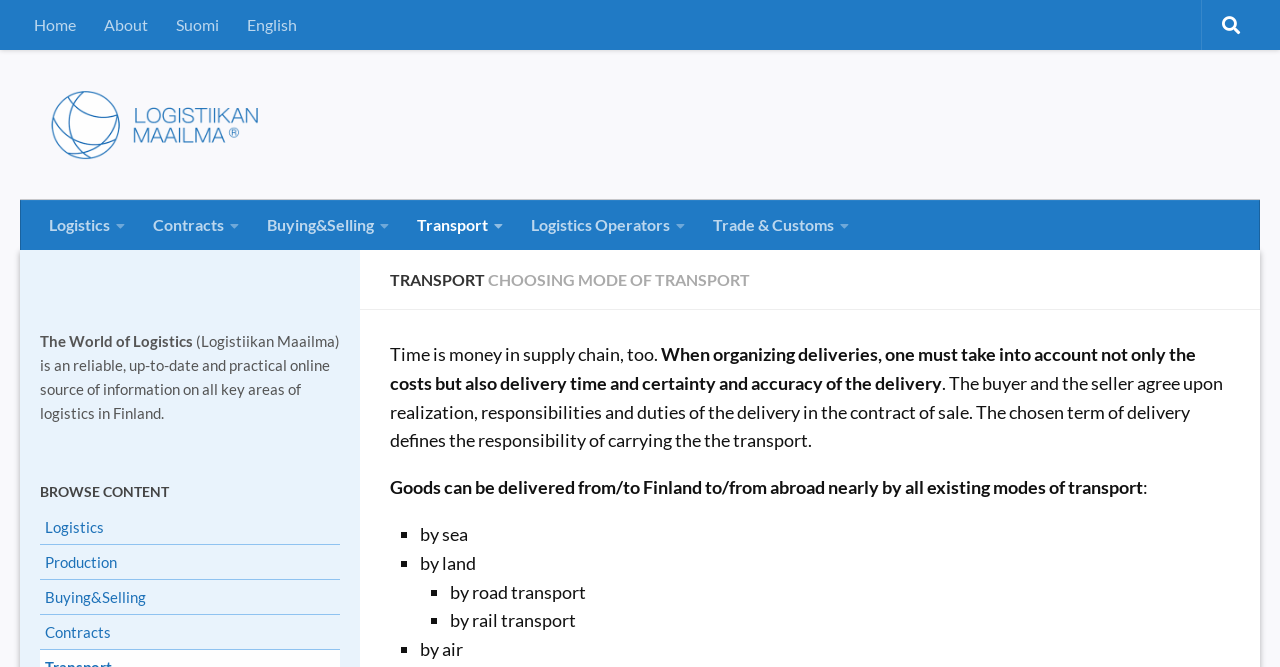Create an in-depth description of the webpage, covering main sections.

The webpage is about logistics and transportation, with the title "Transport – Logistiikan Maailma" at the top. The top navigation bar has five links: "Home", "About", "Suomi", "English", and a search button with a magnifying glass icon on the right side.

Below the navigation bar, there is a logo "Logistiikan Maailma" with an image, and a link "Logistics" with an arrow icon. There are five more links with arrow icons, including "Contracts", "Buying&Selling", "Transport", "Logistics Operators", and "Trade & Customs".

The main content of the page is divided into two sections. The first section has a heading "TRANSPORT CHOOSING MODE OF TRANSPORT" and discusses the importance of choosing the right mode of transport in supply chain management. There are four paragraphs of text explaining the factors to consider when organizing deliveries, including costs, delivery time, and certainty of delivery.

The second section lists the different modes of transport available, including by sea, by land, by road transport, by rail transport, and by air. Each mode of transport is marked with a bullet point.

On the right side of the page, there is a section with the heading "The World of Logistics" and a brief description of the website "Logistiikan Maailma" as a reliable and practical online source of information on logistics in Finland.

Below this section, there is another heading "BROWSE CONTENT" with four links to different categories: "Logistics", "Production", "Buying&Selling", and "Contracts".